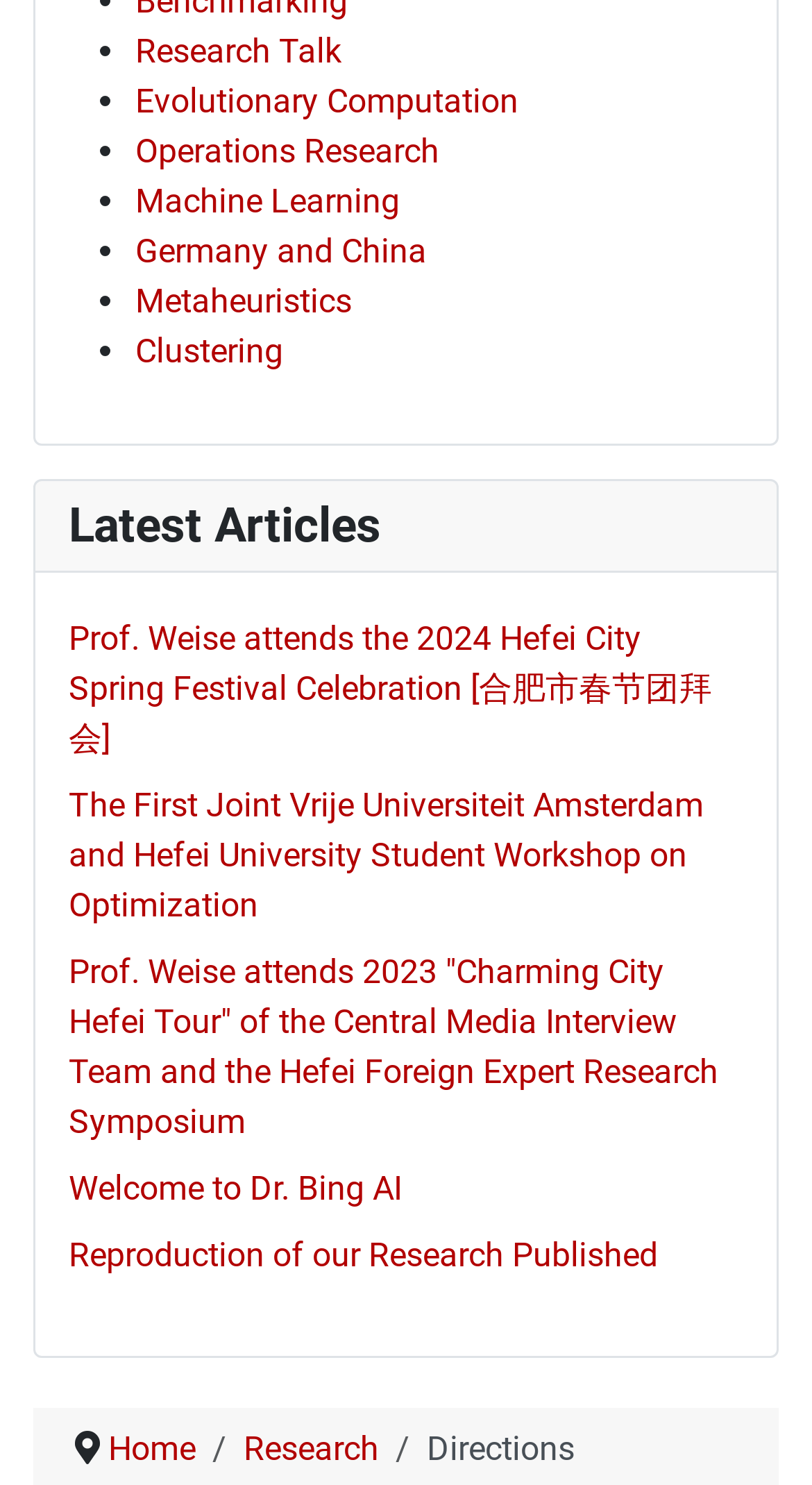Given the following UI element description: "Reproduction of our Research Published", find the bounding box coordinates in the webpage screenshot.

[0.085, 0.832, 0.81, 0.859]